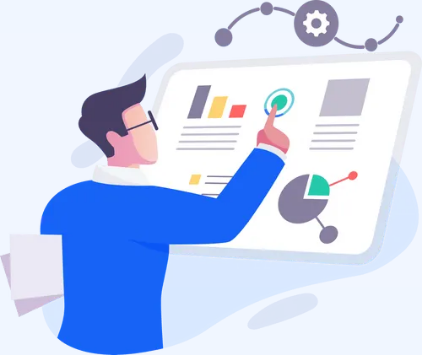Generate an elaborate caption for the image.

The image depicts a person engaged in an interactive data analysis on a digital interface, showcasing the modern approach to understanding and manipulating information. The individual, dressed in a blue jacket, is intently pointing at various graphical elements displayed on a large screen. The screen features colorful charts, including bar graphs and a pie chart, which suggest a focus on data visualization and performance metrics. Above the screen, a gear icon symbolizes settings or operational tools, hinting at the functionality available for customizing the data analysis process. This visual representation captures the essential role of technology in decision-making and assessment in professional environments.